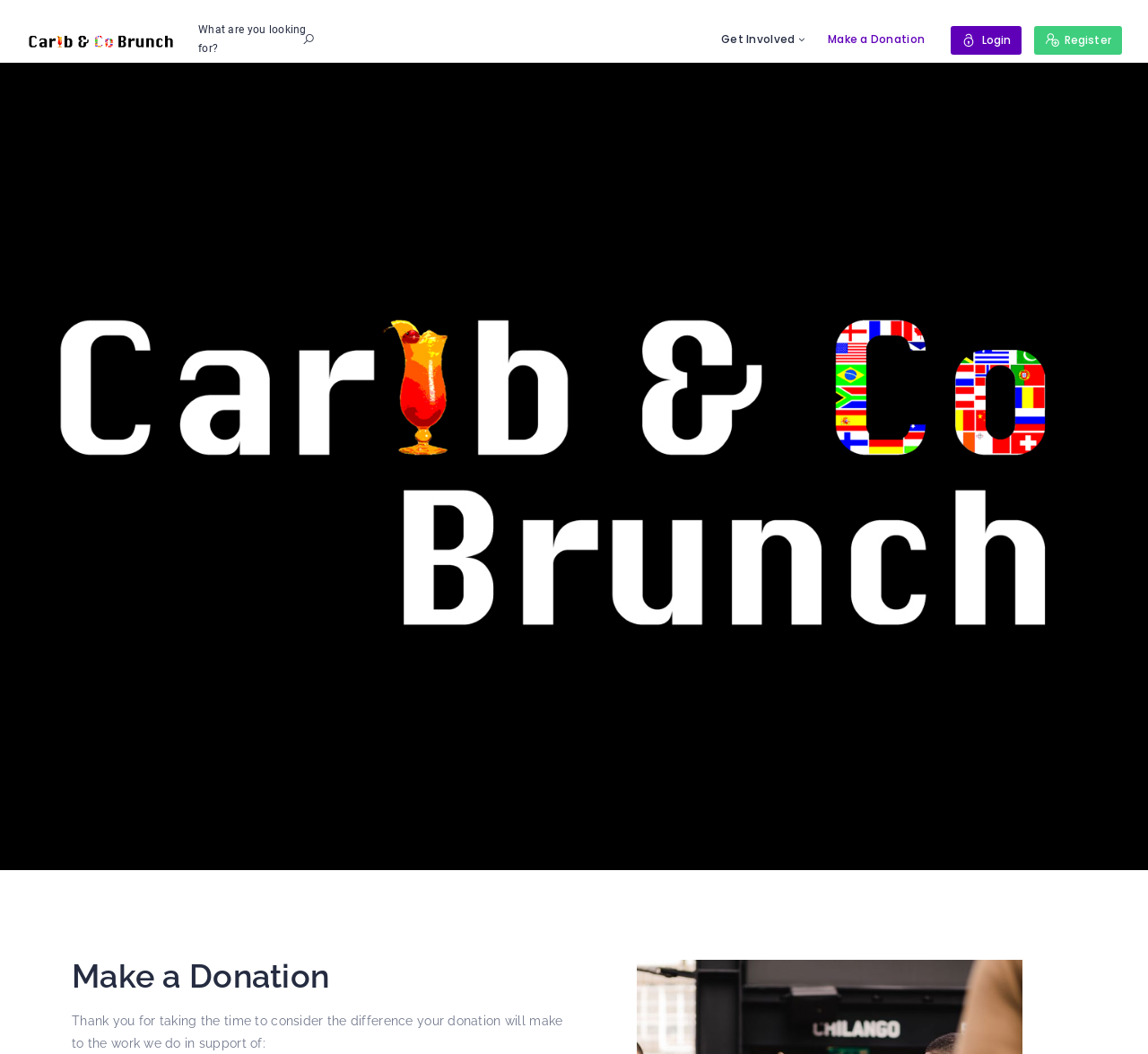Refer to the image and provide an in-depth answer to the question: 
What are the options to engage with the organization?

I found these options by examining the links at the top of the page, which include 'Get Involved', 'Make a Donation', 'Login', and 'Register', suggesting that these are the ways to engage with the organization.